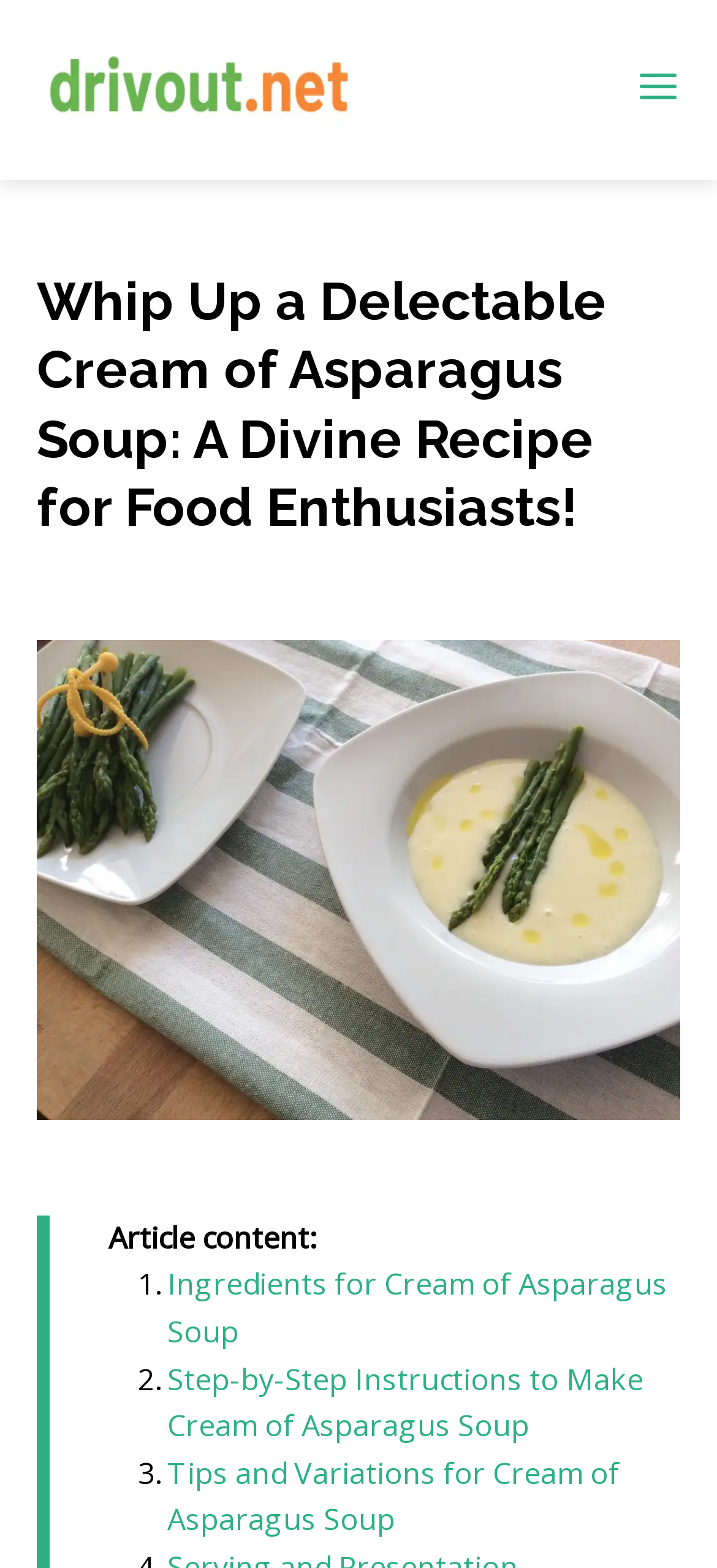What is the position of the button on the webpage?
Based on the image, provide your answer in one word or phrase.

Top right